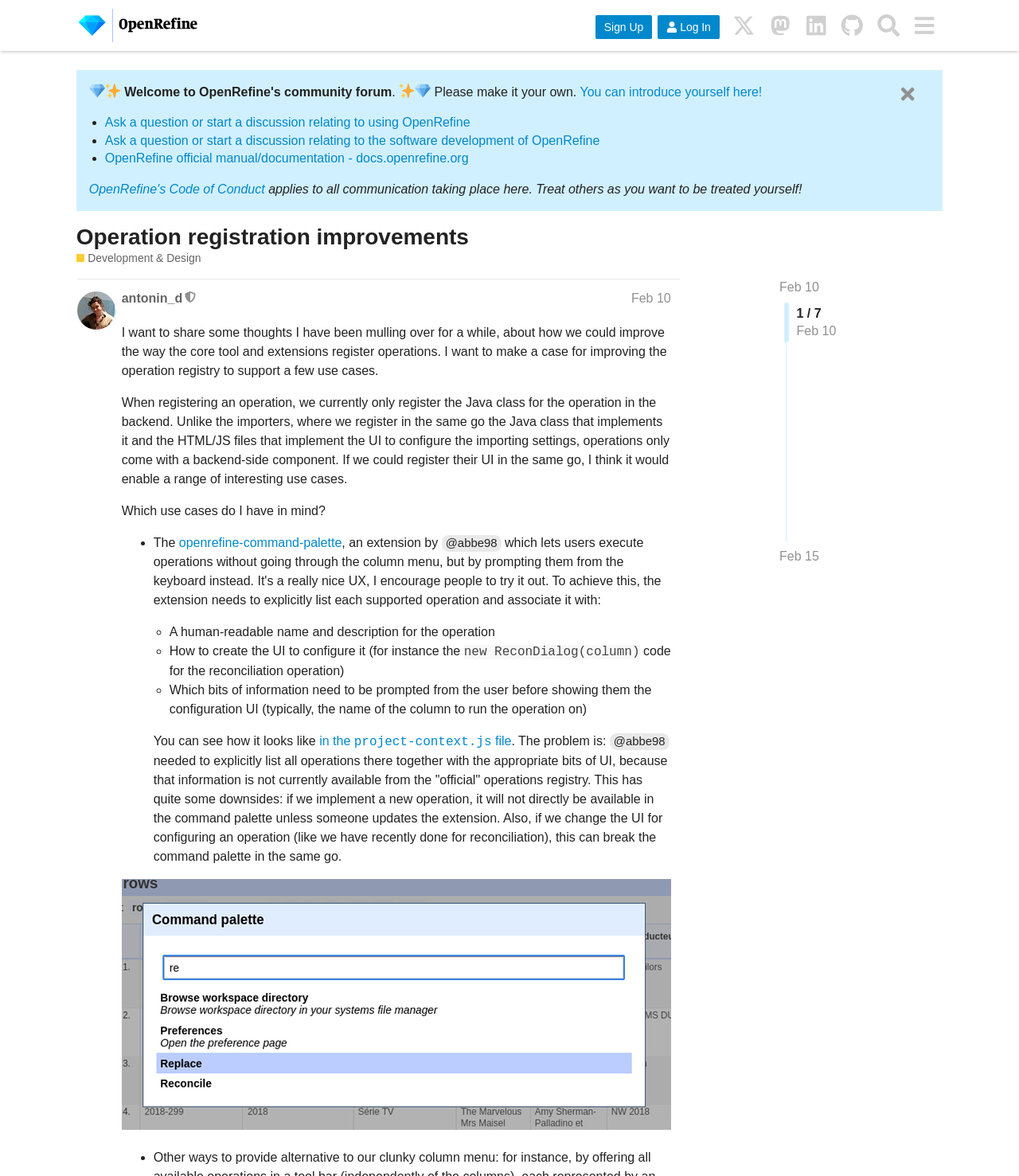Pinpoint the bounding box coordinates of the area that must be clicked to complete this instruction: "Search for something".

[0.854, 0.006, 0.89, 0.037]